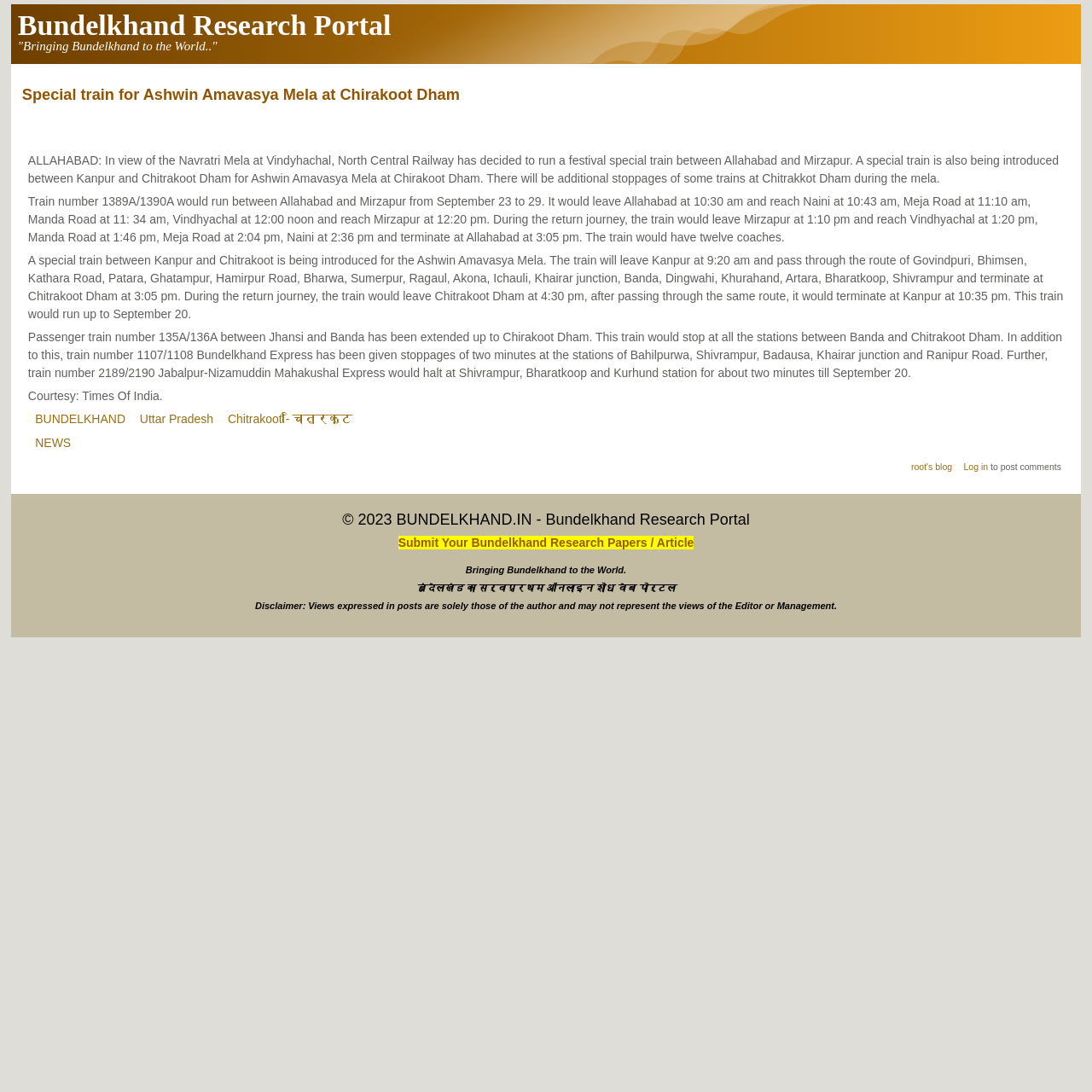Explain in detail what you observe on this webpage.

The webpage is about the Bundelkhand Research Portal, which provides information on various topics related to Bundelkhand. At the top left corner, there is a link to "Skip to main content". Next to it, there is a link to the portal's name, "Bundelkhand Research Portal", accompanied by a tagline "Bringing Bundelkhand to the World..". 

Below this, there is a prominent heading that reads "Special train for Ashwin Amavasya Mela at Chirakoot Dham". This is followed by a series of paragraphs that provide detailed information about special trains being introduced for the Ashwin Amavasya Mela at Chirakoot Dham, including their routes, timings, and stoppages. 

On the top right corner, there are several links to different categories, including "BUNDELKHAND", "Uttar Pradesh", "Chitrakoot - चित्रकूट", and "NEWS". Below these links, there is a section that appears to be a blog or a comment section, with a link to "root's blog" and a link to "Log in" to post comments.

At the bottom of the page, there is a copyright notice that reads "© 2023 BUNDELKHAND.IN - Bundelkhand Research Portal". Next to it, there is a link to submit research papers or articles. Finally, there is a heading that reiterates the portal's mission, "Bringing Bundelkhand to the World. बुंदेलखंड का सर्वप्रथम ऑनलाइन शोध वेब पोर्टल", along with a disclaimer about the views expressed on the portal.